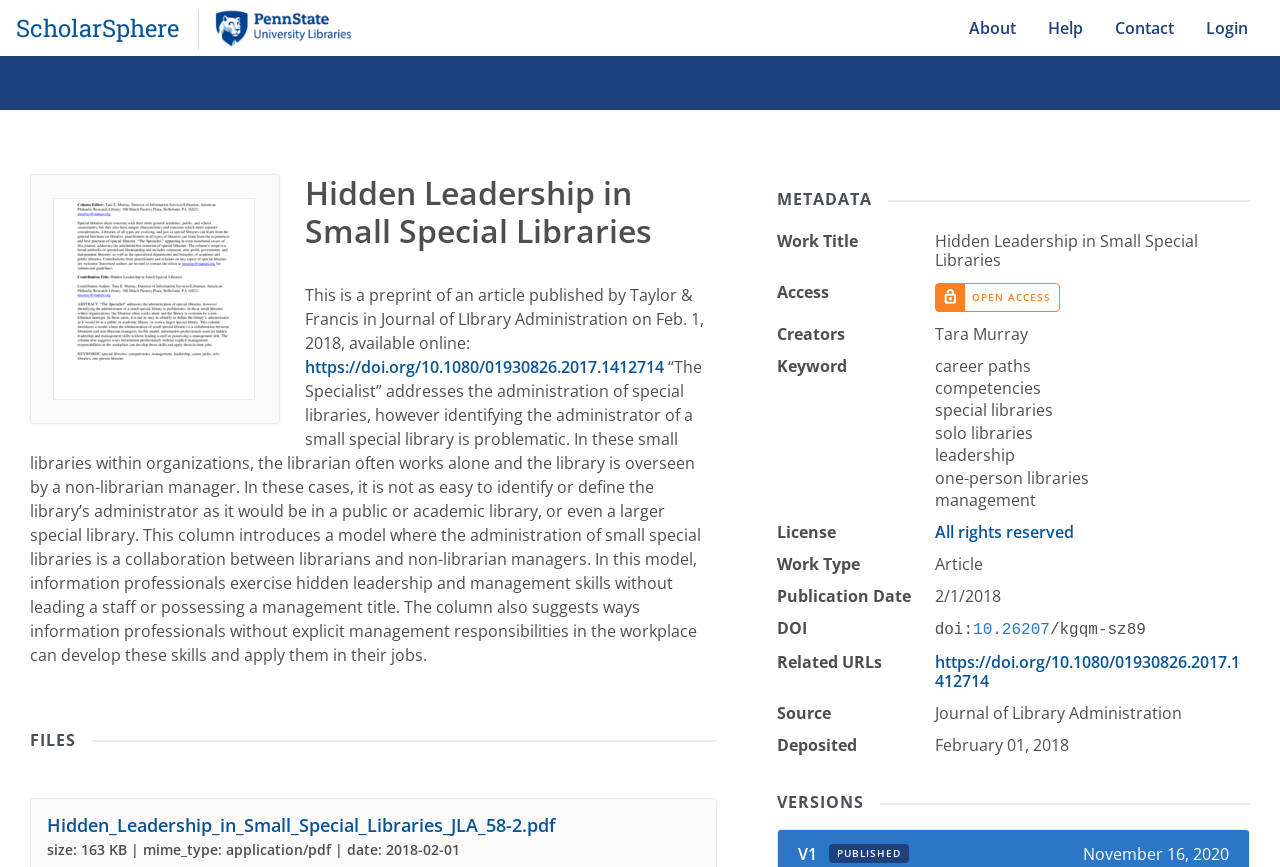Describe the webpage meticulously, covering all significant aspects.

This webpage appears to be a scholarly article page, with a focus on the article "Hidden Leadership in Small Special Libraries". At the top of the page, there are several links to related websites, including "ScholarSphere", "Penn State – University Libraries", "About", "Help", "Contact", and "Login". The "Penn State – University Libraries" link is accompanied by a small image of the university's logo.

Below these links, the title of the article "Hidden Leadership in Small Special Libraries" is prominently displayed, followed by a brief description of the article, which discusses the administration of special libraries and the role of librarians and non-librarian managers.

The main content of the page is divided into several sections. The first section, "FILES", contains a link to download the article in PDF format, along with information about the file size, mime type, and date.

The next section, "METADATA", is presented in a table format, with rows and columns displaying various metadata about the article, such as the work title, access, creators, keywords, license, work type, publication date, DOI, and related URLs.

Further down the page, there is a section titled "VERSIONS", which appears to provide information about different versions of the article, including a published version and a date of November 16, 2020.

Throughout the page, there are several links to external websites and resources, including a DOI link and a link to the Journal of Library Administration. The overall layout of the page is clean and easy to navigate, with clear headings and concise text.